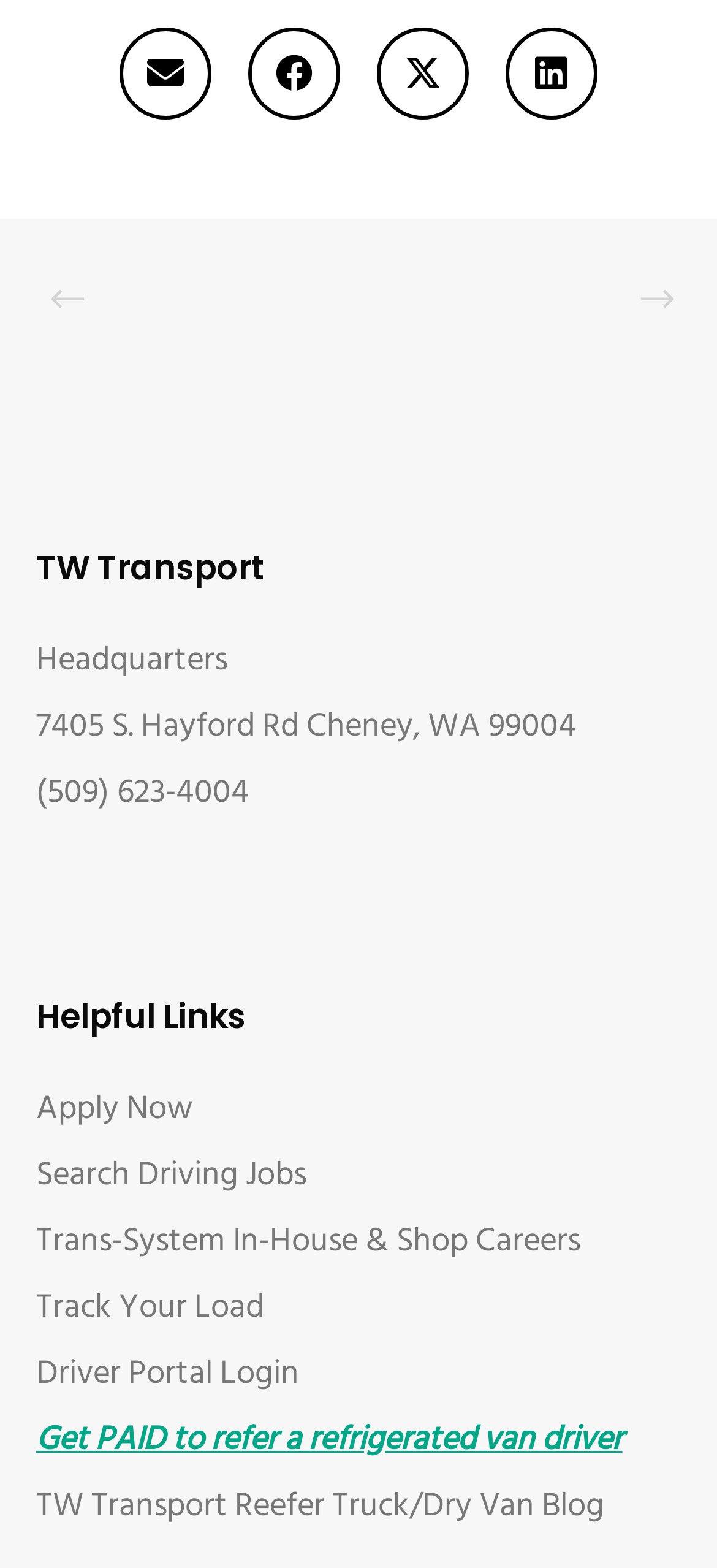Please locate the bounding box coordinates of the element that should be clicked to complete the given instruction: "View the Italian recipes".

None